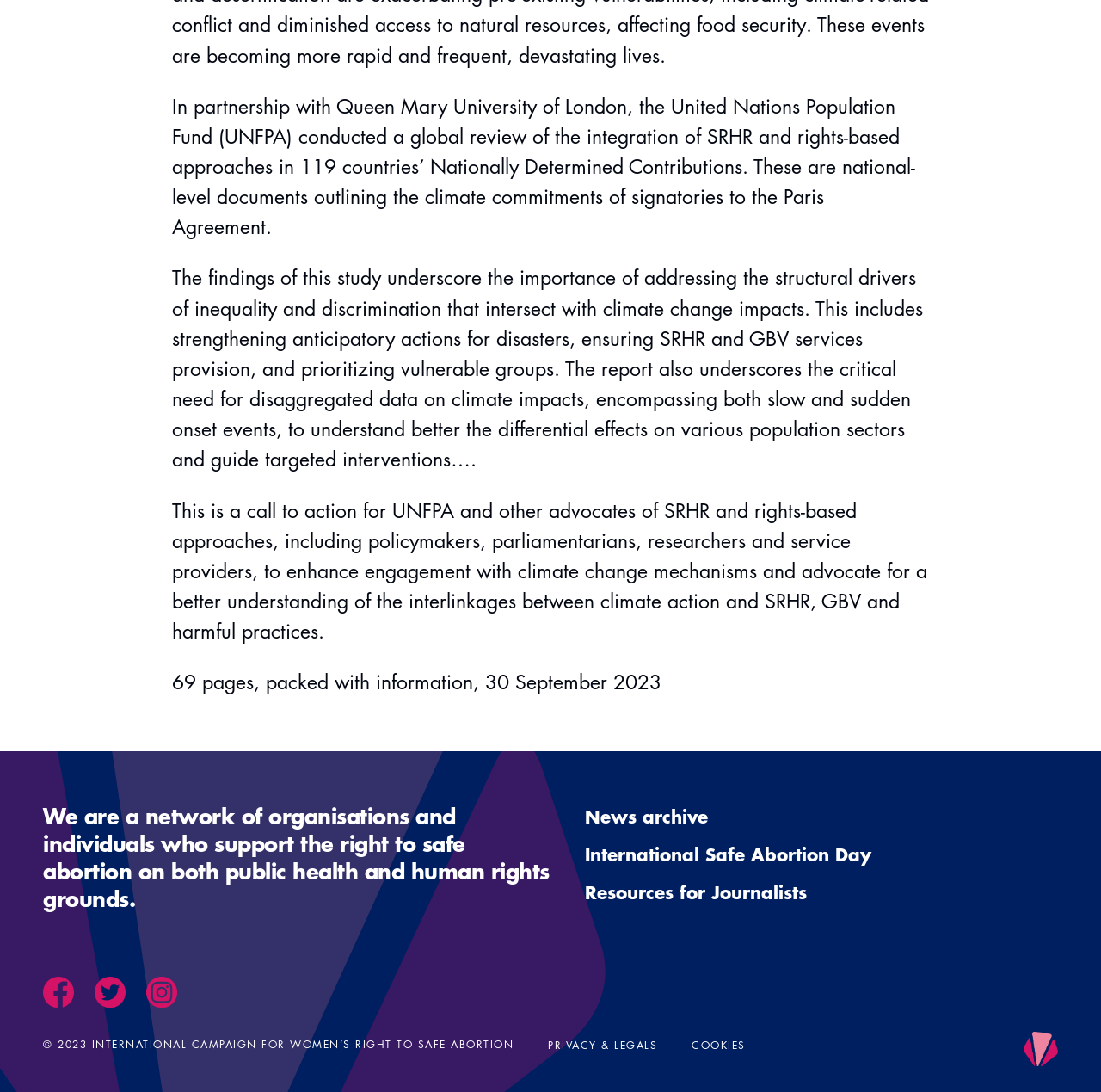Using the format (top-left x, top-left y, bottom-right x, bottom-right y), and given the element description, identify the bounding box coordinates within the screenshot: THE VIADUCT

None